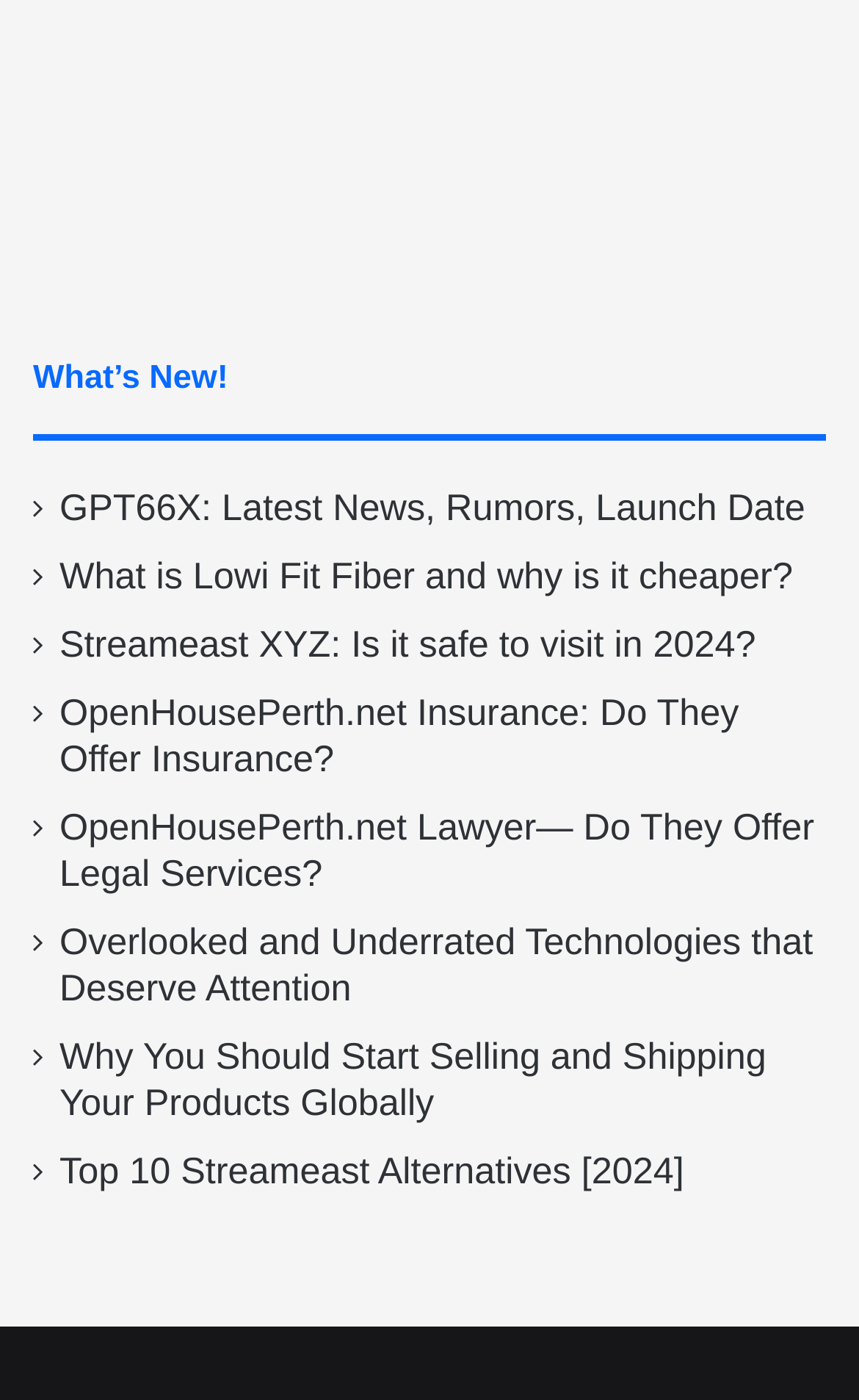Locate the bounding box coordinates of the element you need to click to accomplish the task described by this instruction: "Read the latest news".

[0.069, 0.348, 0.937, 0.378]